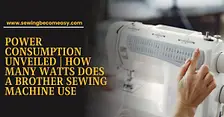Respond to the following query with just one word or a short phrase: 
Is the hand in the image actively using the machine?

Yes